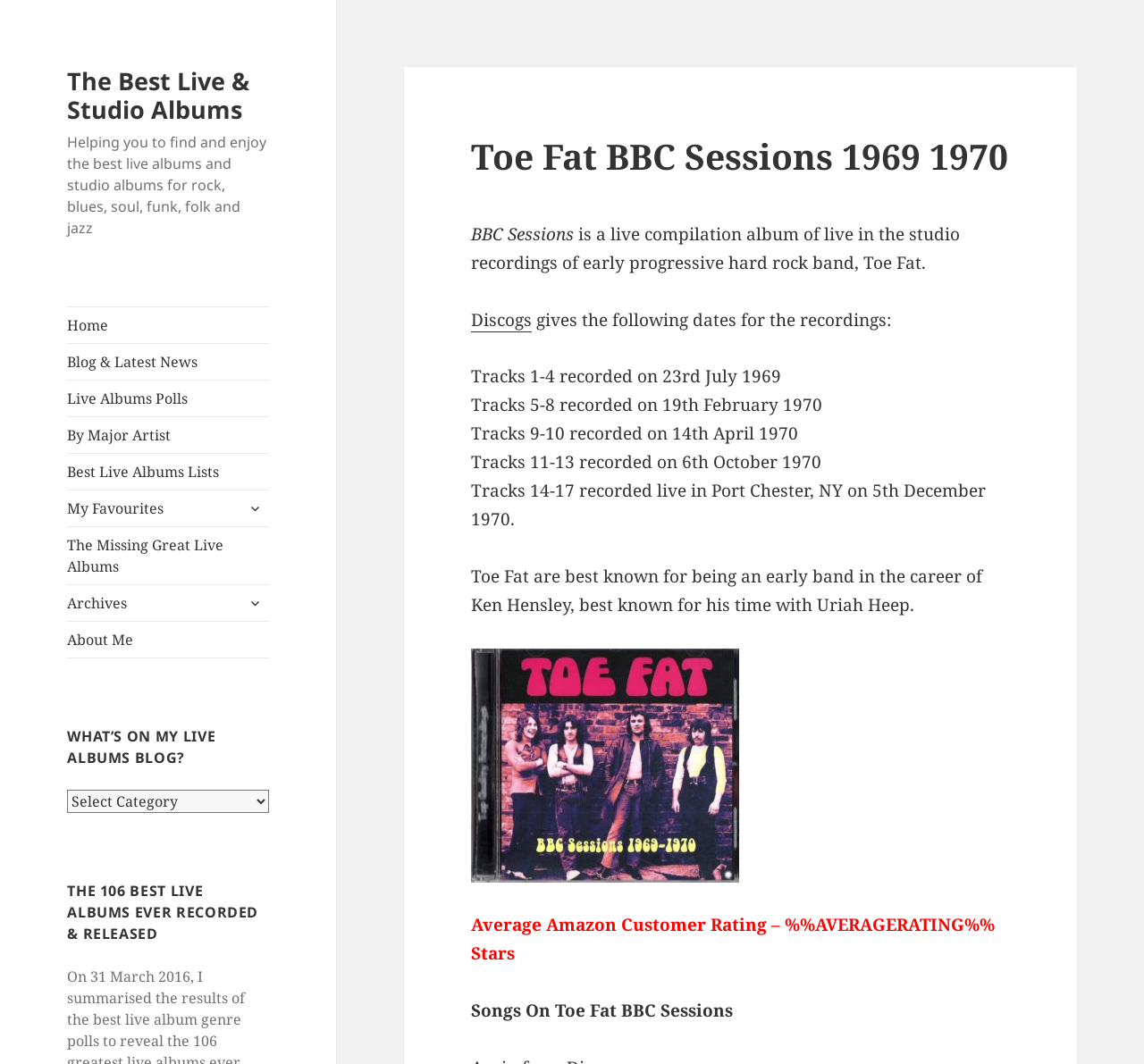Identify the bounding box coordinates of the area you need to click to perform the following instruction: "Click on the 'Toe Fat BBC Sessions' link".

[0.412, 0.61, 0.882, 0.83]